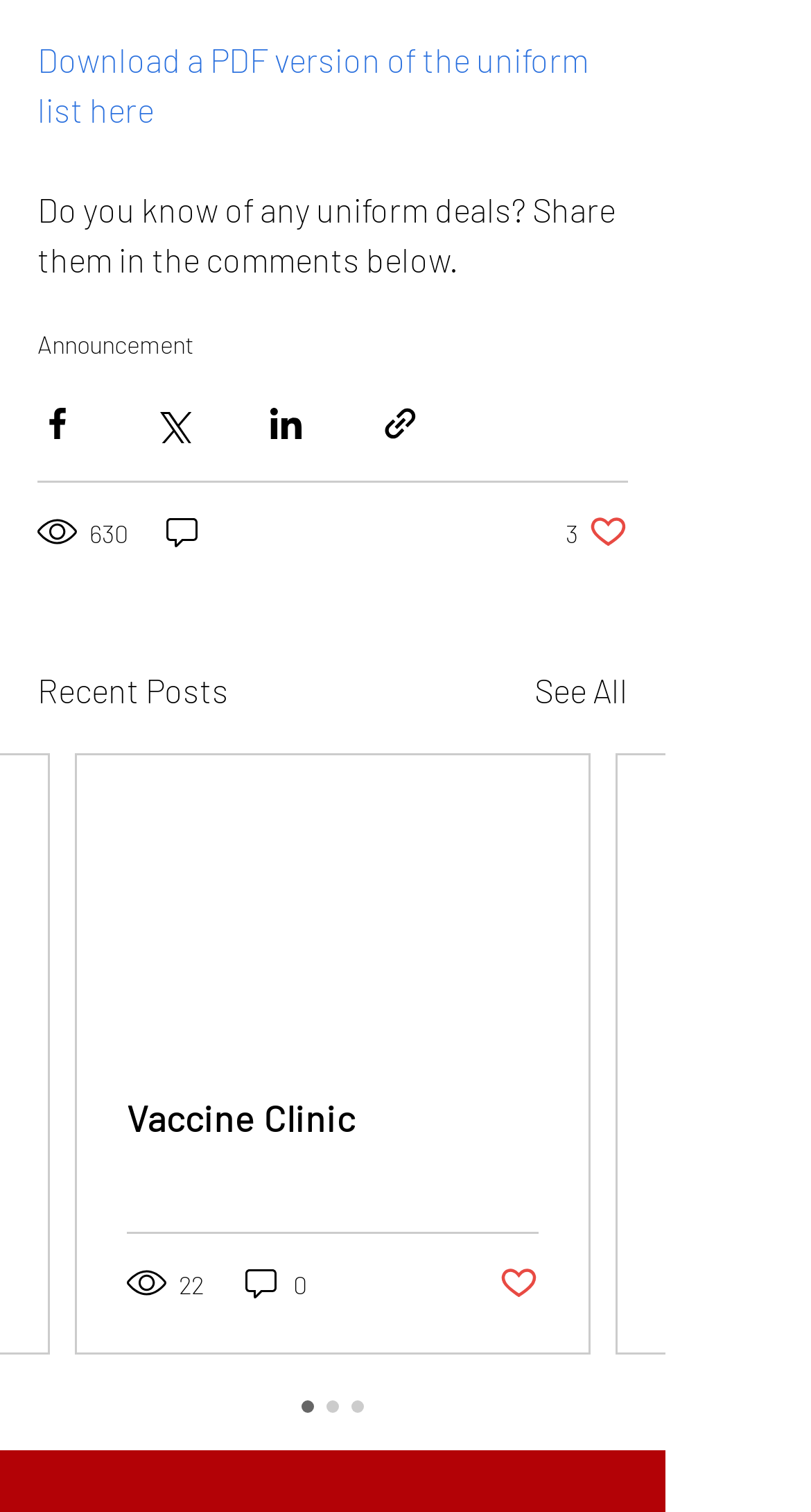Please find the bounding box coordinates of the clickable region needed to complete the following instruction: "Go to Careers". The bounding box coordinates must consist of four float numbers between 0 and 1, i.e., [left, top, right, bottom].

None